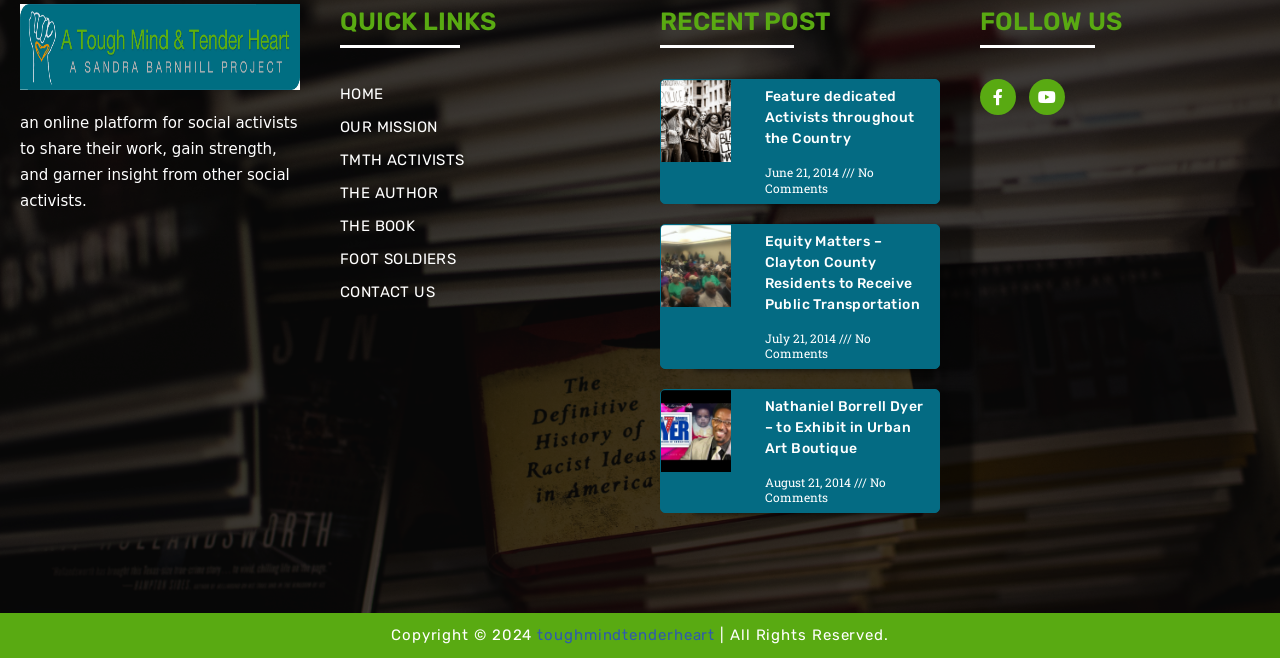Determine the bounding box coordinates of the element's region needed to click to follow the instruction: "follow the link to Equity Matters – Clayton County Residents to Receive Public Transportation". Provide these coordinates as four float numbers between 0 and 1, formatted as [left, top, right, bottom].

[0.597, 0.354, 0.719, 0.475]